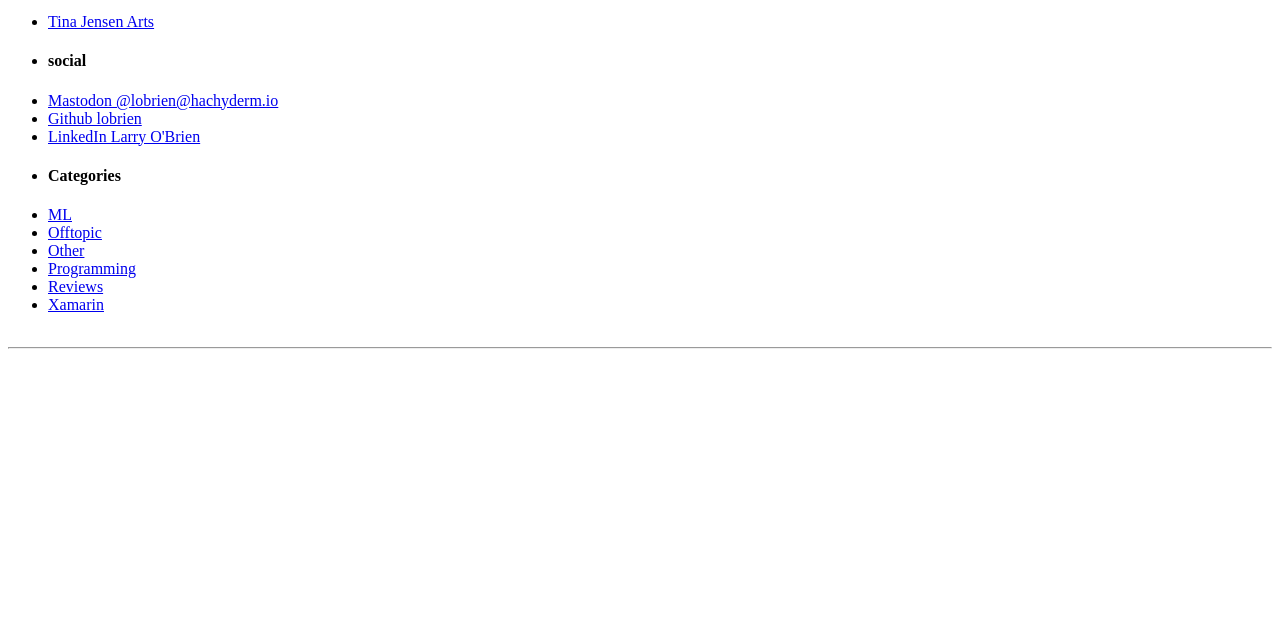Identify the bounding box coordinates for the UI element described by the following text: "parent_node: Website name="url"". Provide the coordinates as four float numbers between 0 and 1, in the format [left, top, right, bottom].

None